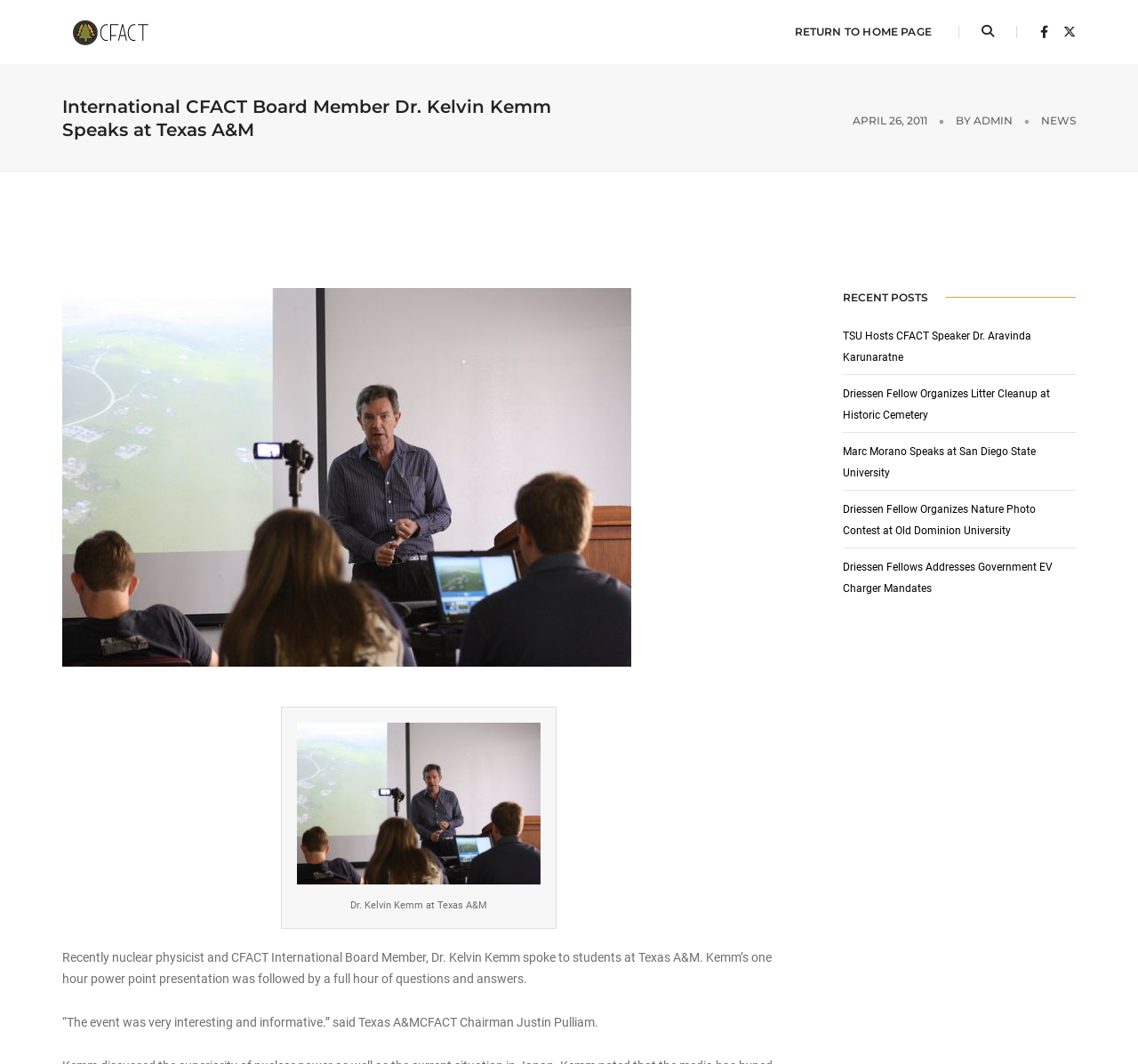How many hours of questions and answers followed Dr. Kemm's presentation?
Carefully analyze the image and provide a thorough answer to the question.

According to the webpage, Dr. Kemm's one hour power point presentation was followed by a full hour of questions and answers.